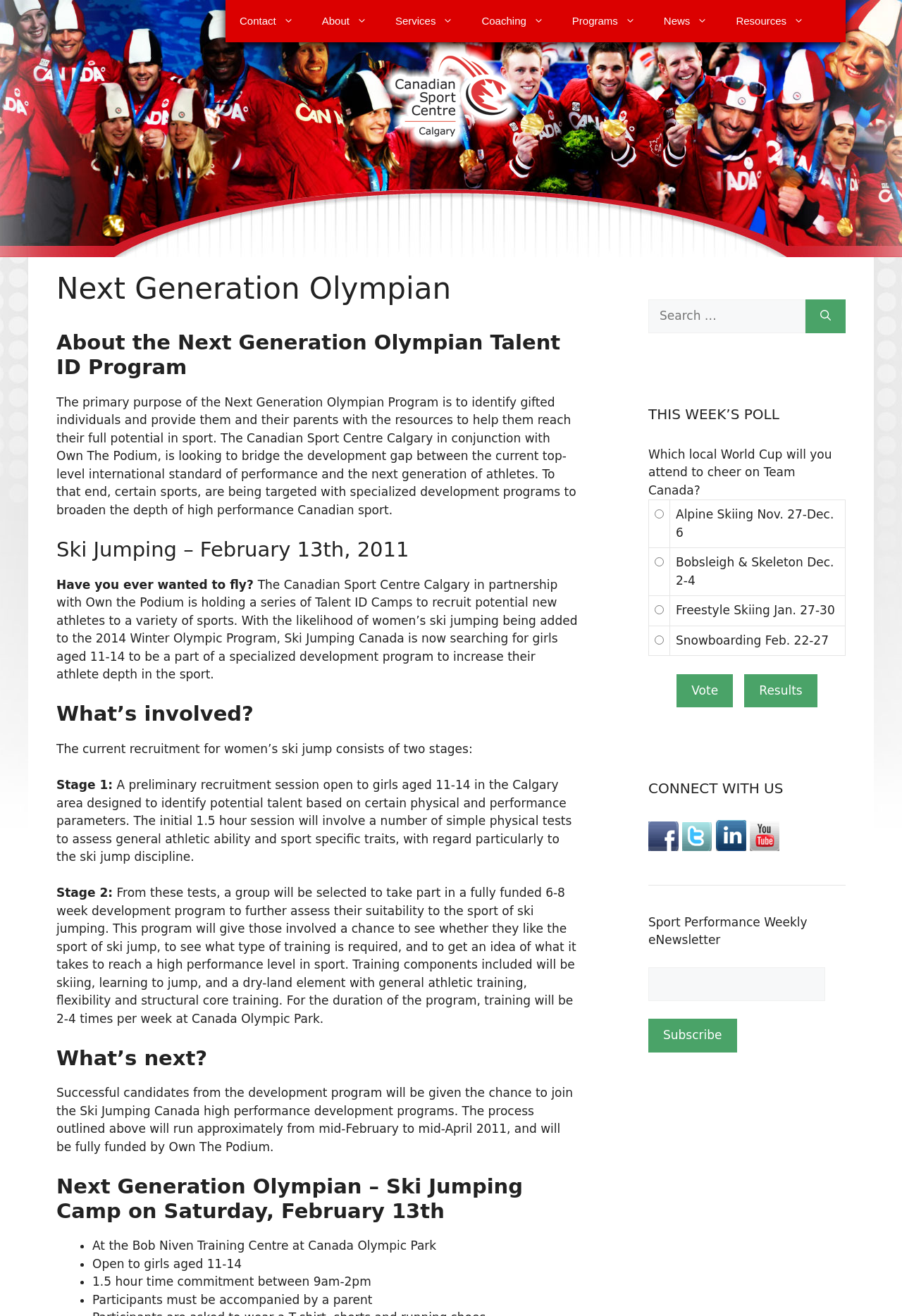Locate the bounding box coordinates of the element that should be clicked to fulfill the instruction: "Read more about the Next Generation Olympian Program".

[0.062, 0.251, 0.641, 0.289]